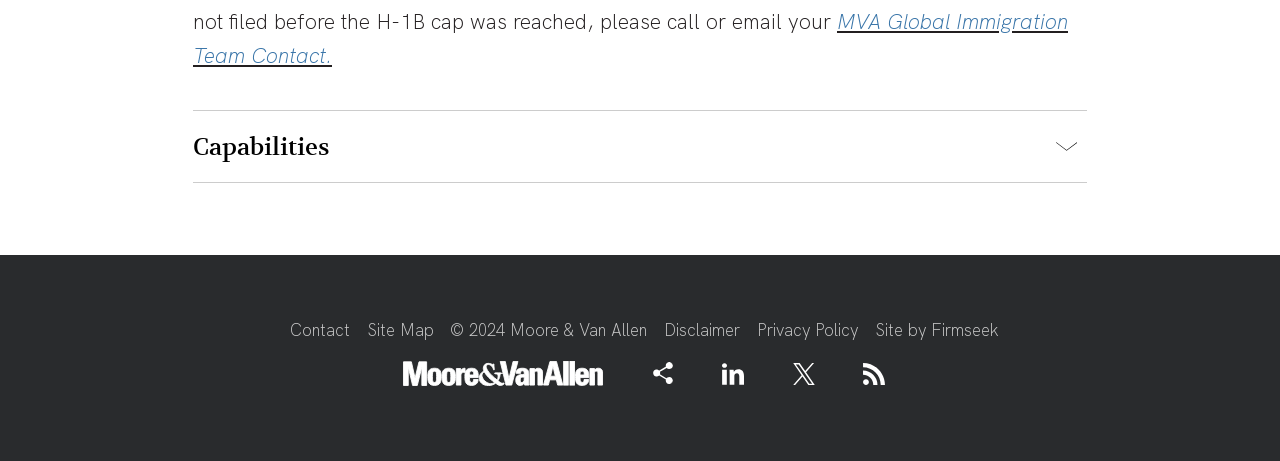What is the purpose of the 'Share' button?
Answer with a single word or phrase by referring to the visual content.

To share content